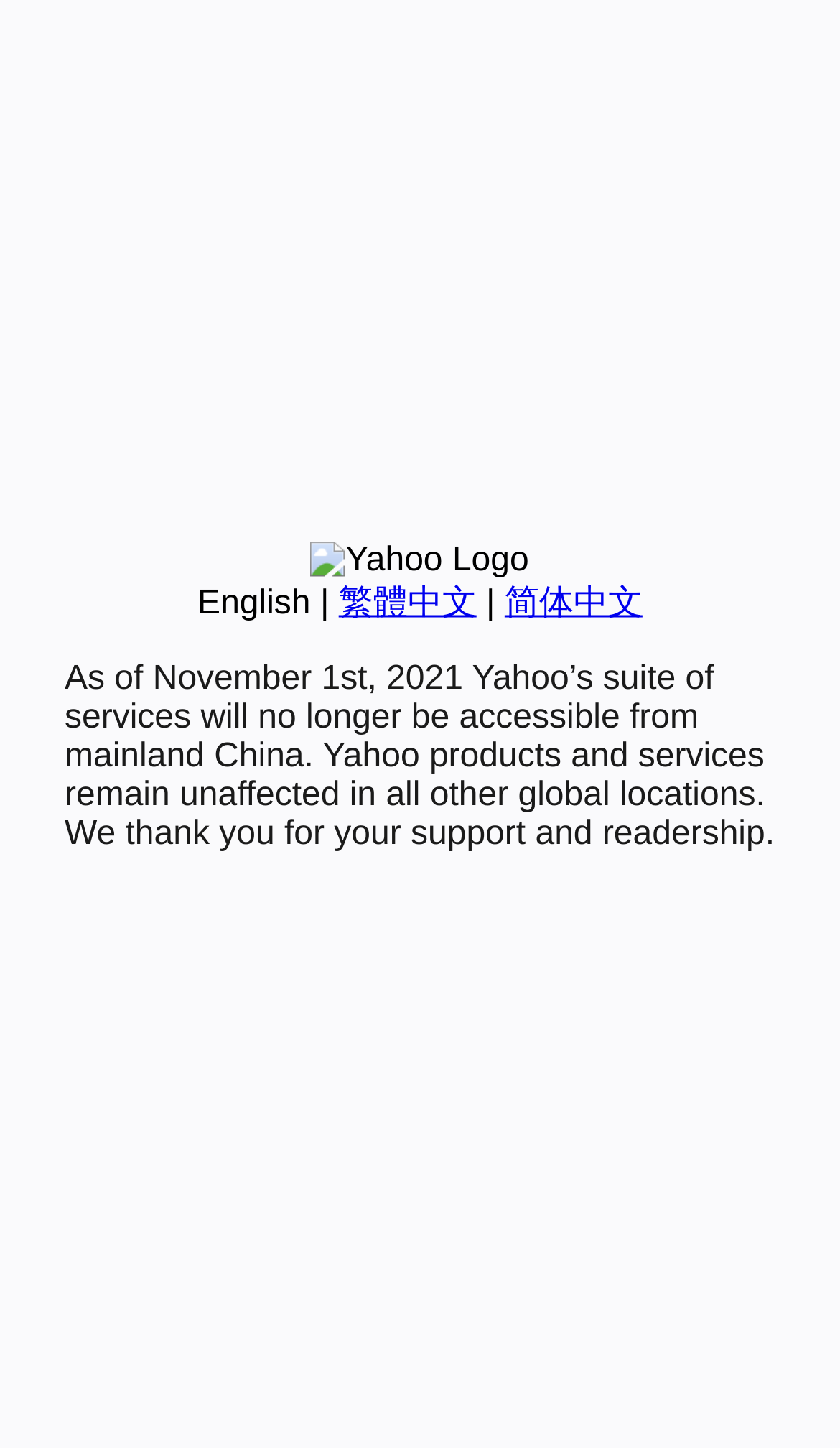Extract the bounding box of the UI element described as: "繁體中文".

[0.403, 0.404, 0.567, 0.429]